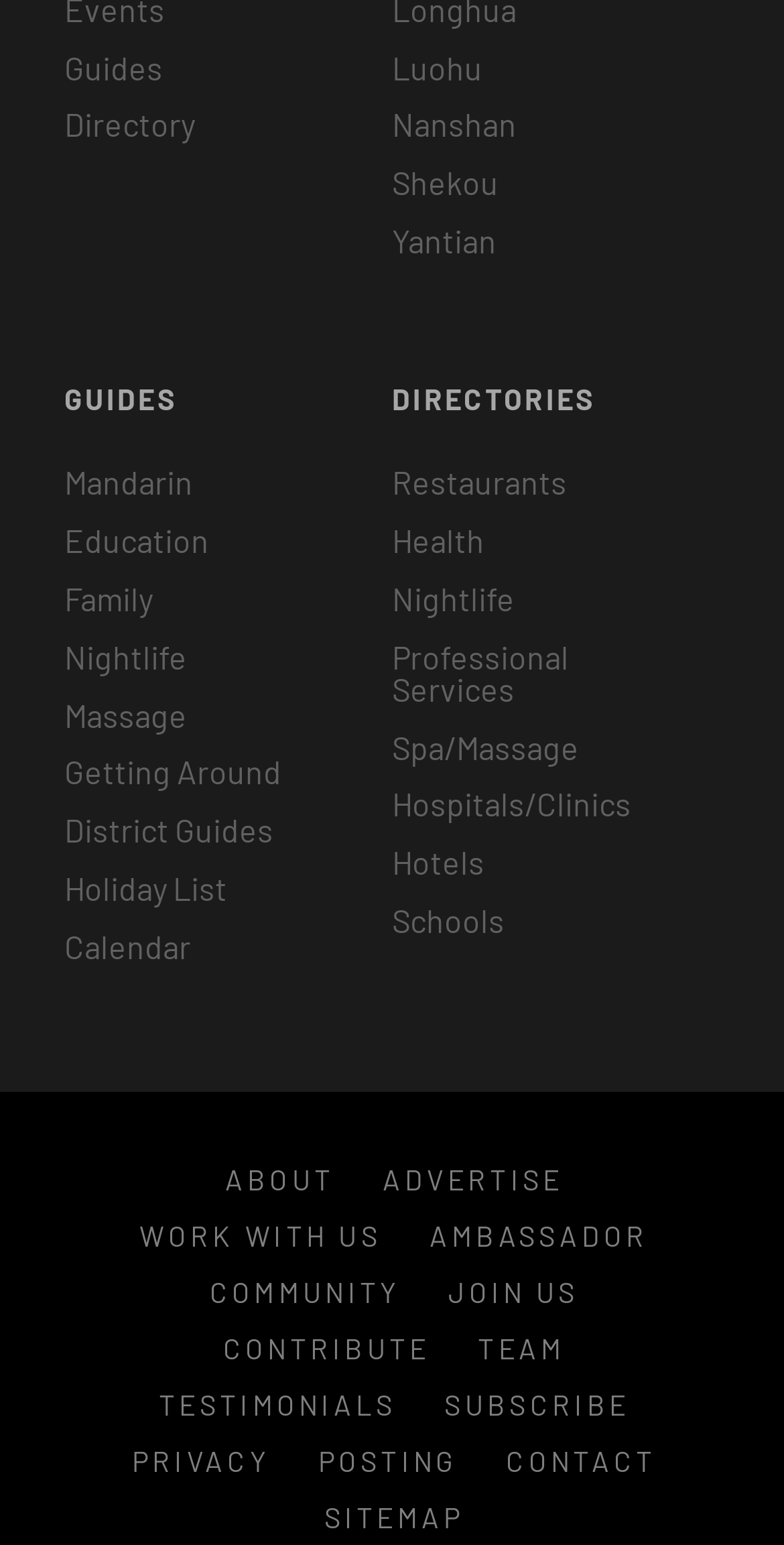Give a one-word or one-phrase response to the question:
What are the main categories on this webpage?

Guides, Directory